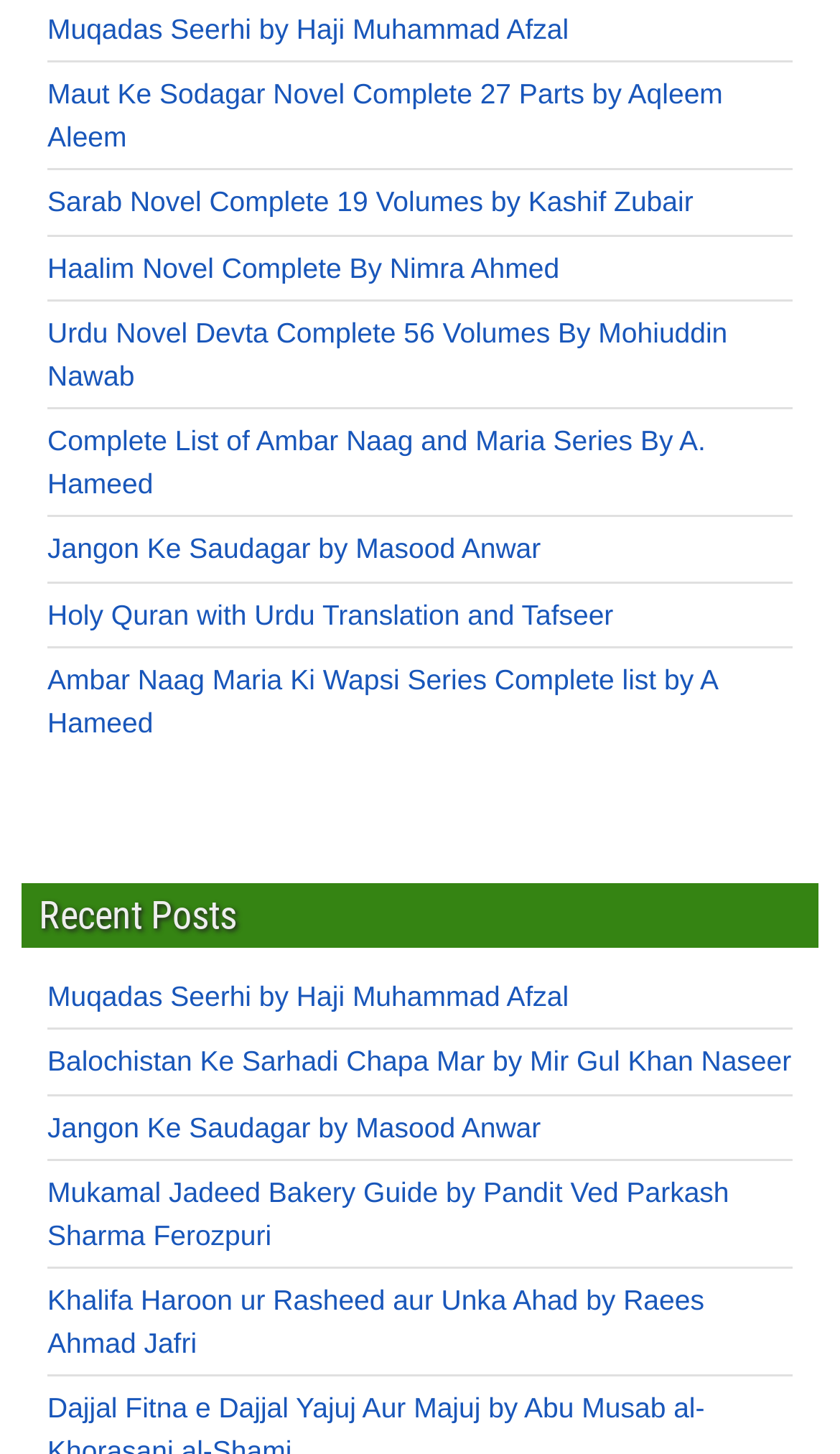Find the bounding box coordinates for the area that must be clicked to perform this action: "Explore Khalifa Haroon ur Rasheed aur Unka Ahad by Raees Ahmad Jafri".

[0.056, 0.884, 0.838, 0.935]